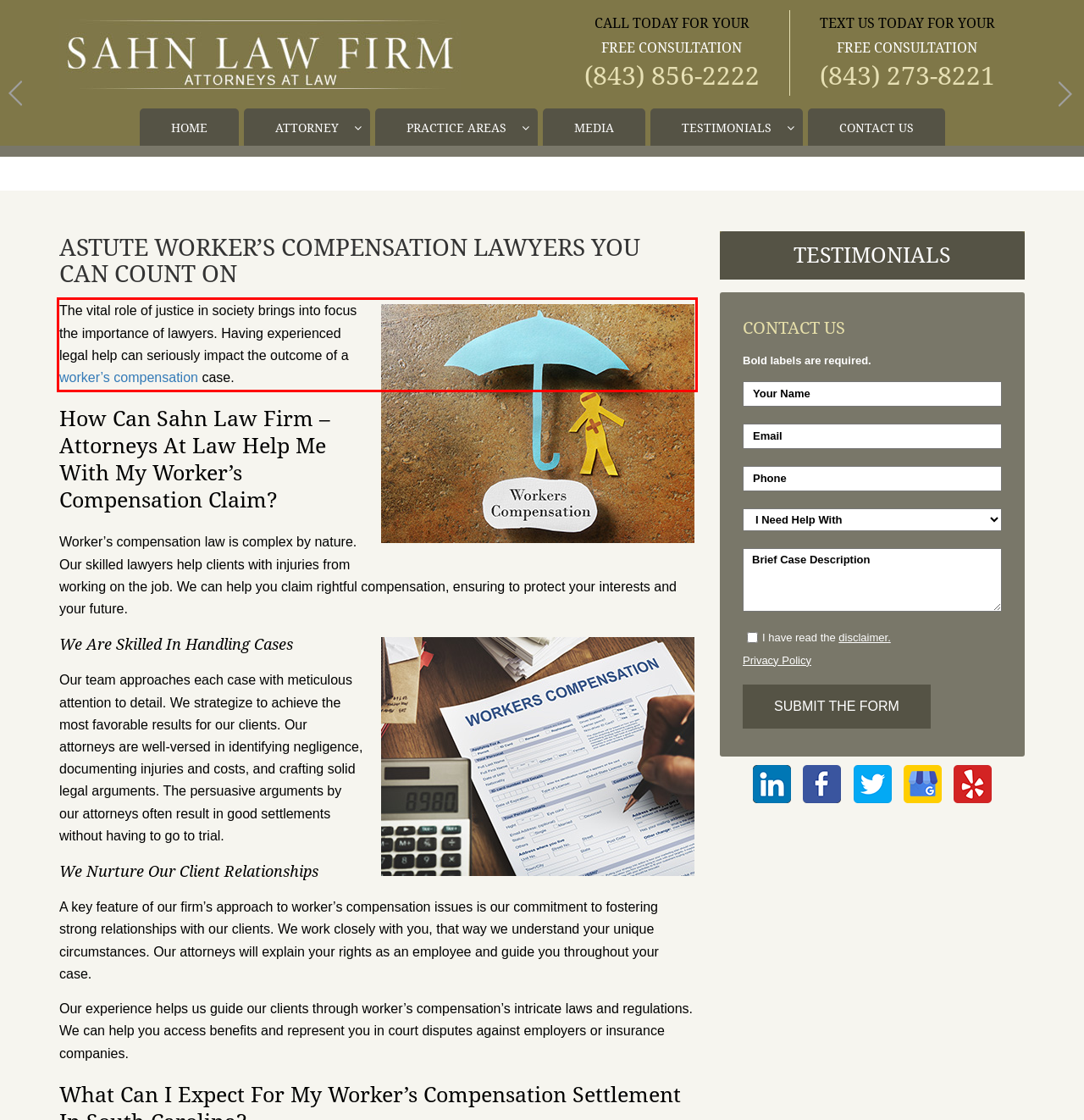Analyze the webpage screenshot and use OCR to recognize the text content in the red bounding box.

The vital role of justice in society brings into focus the importance of lawyers. Having experienced legal help can seriously impact the outcome of a worker’s compensation case.